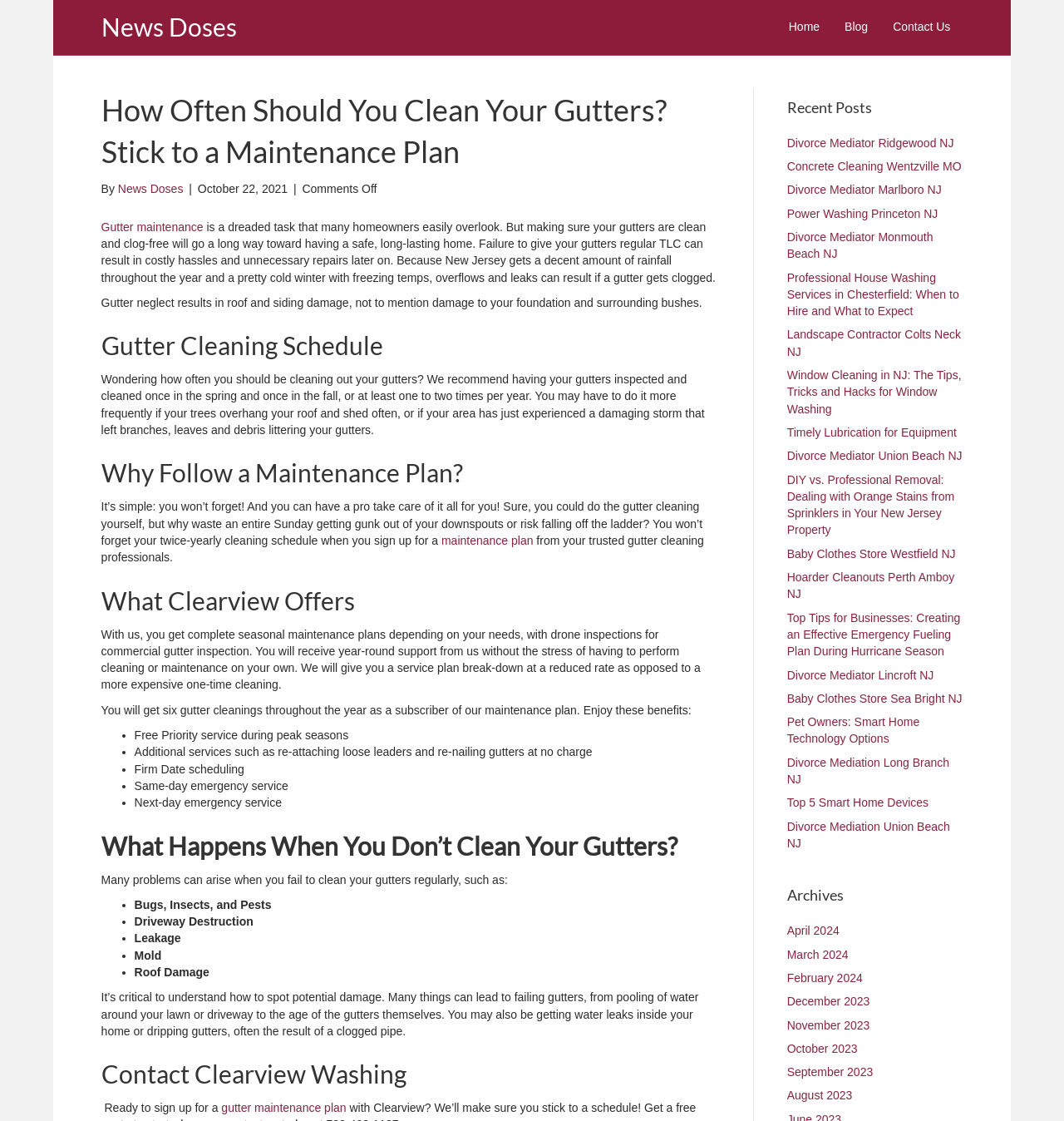Provide the bounding box coordinates of the HTML element described by the text: "Divorce Mediation Union Beach NJ".

[0.74, 0.731, 0.893, 0.758]